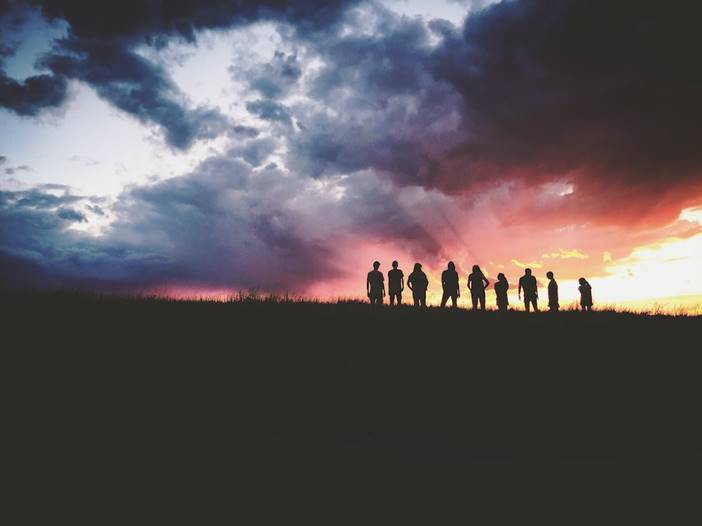Offer a detailed narrative of the scene depicted in the image.

The image captures a poignant moment of collective reflection, depicting a group of individuals silhouetted against a stunning sunset. They stand on a grassy ridge, facing a vibrant sky painted in shades of orange, pink, and purple, merging with dark clouds that seem to roll and swirl above them. This scene embodies the essence of "Collective Grief," highlighting how people come together in shared experiences of loss and remembrance. The silhouettes suggest a close-knit community, perhaps united by a common story or shared memories, emphasizing the individual yet collective nature of their feelings. This image serves as a powerful visual representation of the themes explored in the accompanying text about how grief can be both personal and communal.